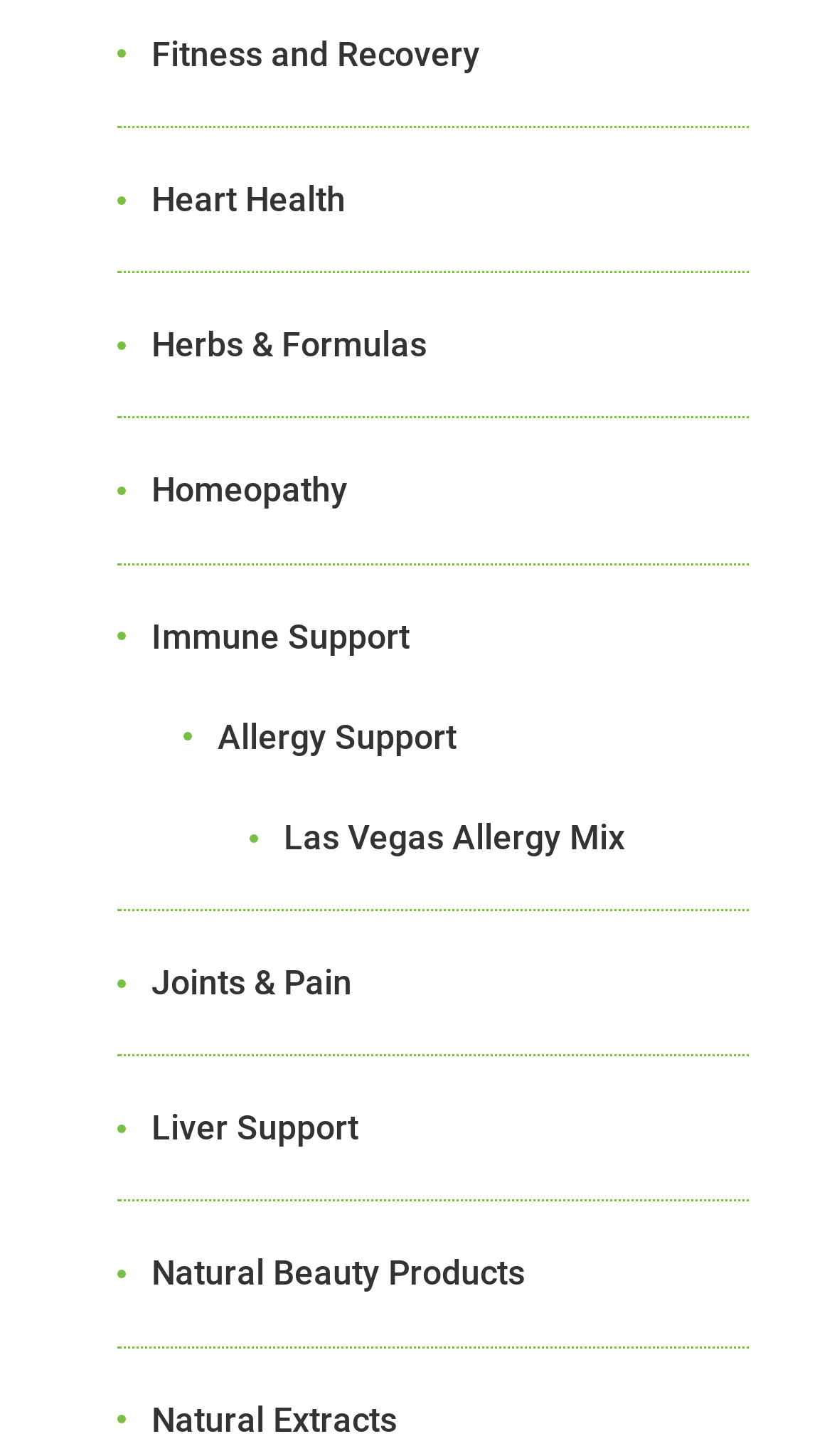Determine the bounding box coordinates for the HTML element mentioned in the following description: "Heart Health". The coordinates should be a list of four floats ranging from 0 to 1, represented as [left, top, right, bottom].

[0.182, 0.117, 0.9, 0.157]